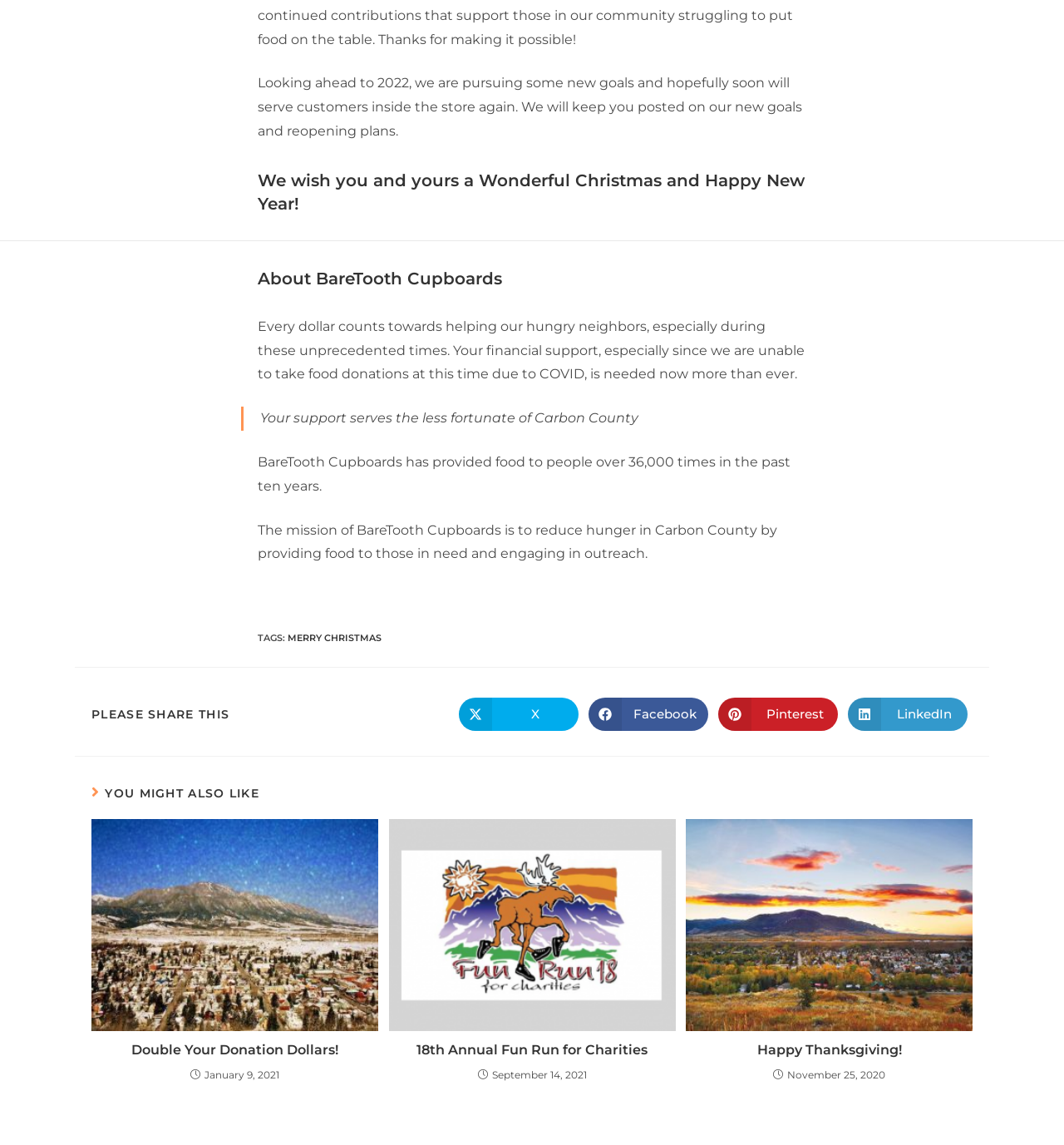From the webpage screenshot, predict the bounding box coordinates (top-left x, top-left y, bottom-right x, bottom-right y) for the UI element described here: Double Your Donation Dollars!

[0.095, 0.909, 0.346, 0.926]